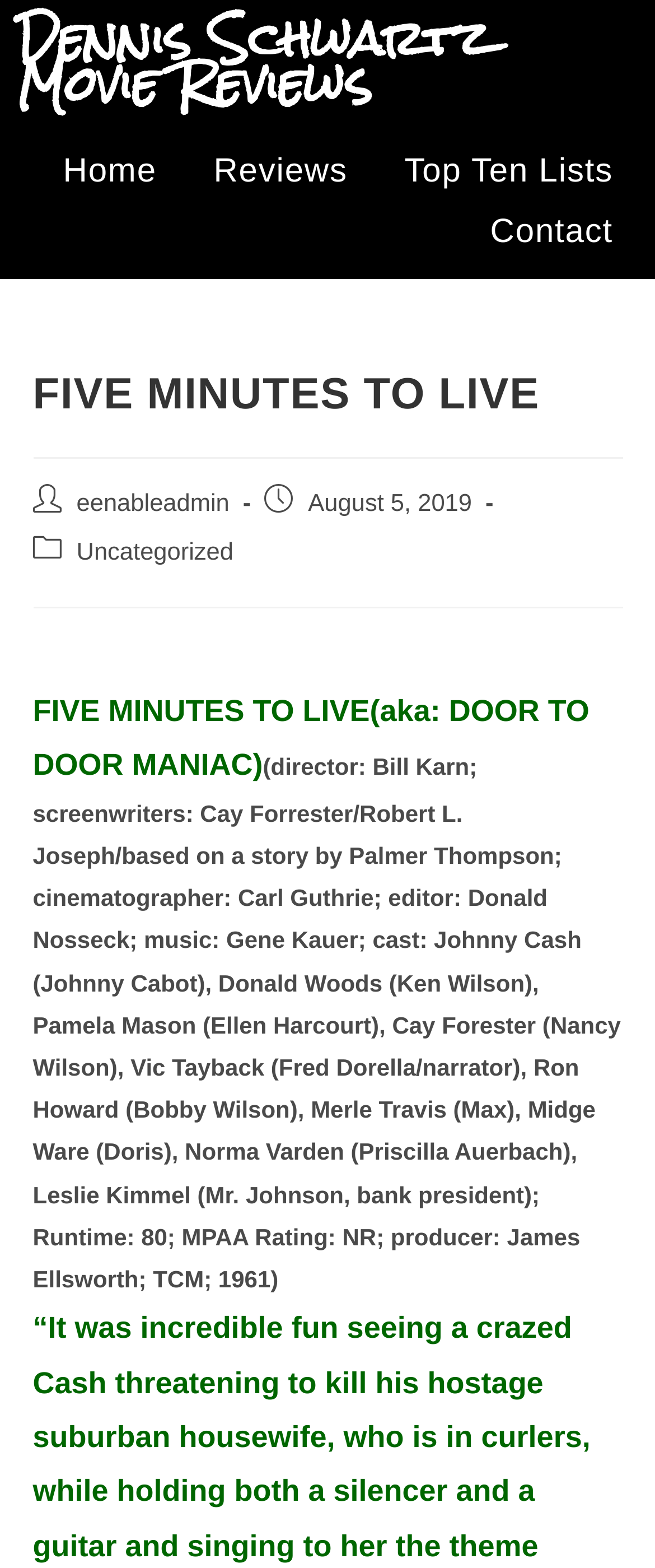Give the bounding box coordinates for this UI element: "Top Ten Lists". The coordinates should be four float numbers between 0 and 1, arranged as [left, top, right, bottom].

[0.579, 0.09, 0.974, 0.129]